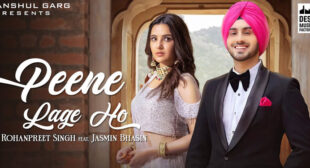What is Jasmin Bhasin wearing?
Refer to the image and give a detailed answer to the question.

The caption describes Jasmin as adorned in a stunning white outfit that complements her graceful presence, which suggests that she is wearing a white outfit.